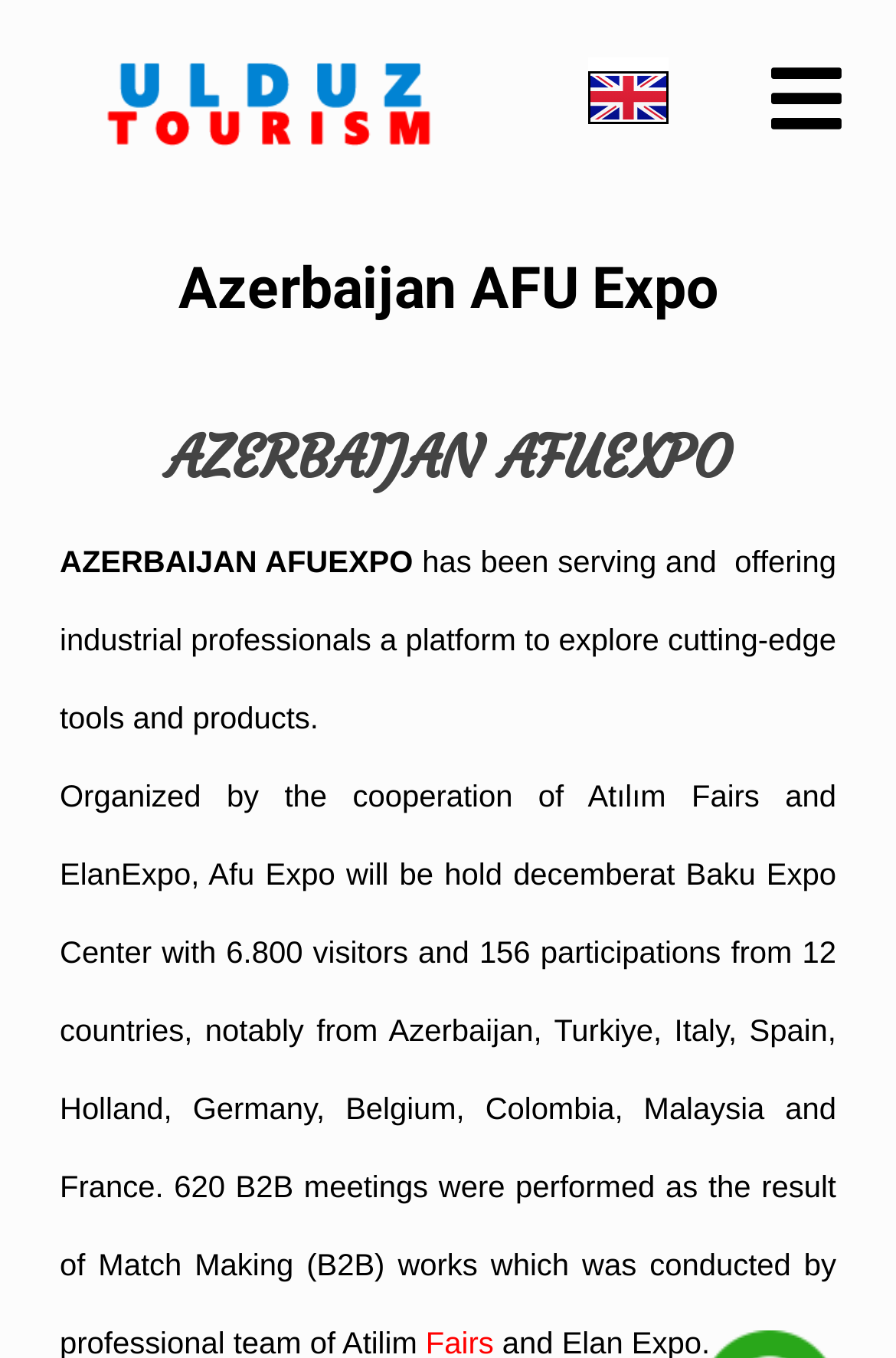Extract the heading text from the webpage.

Azerbaijan AFU Expo